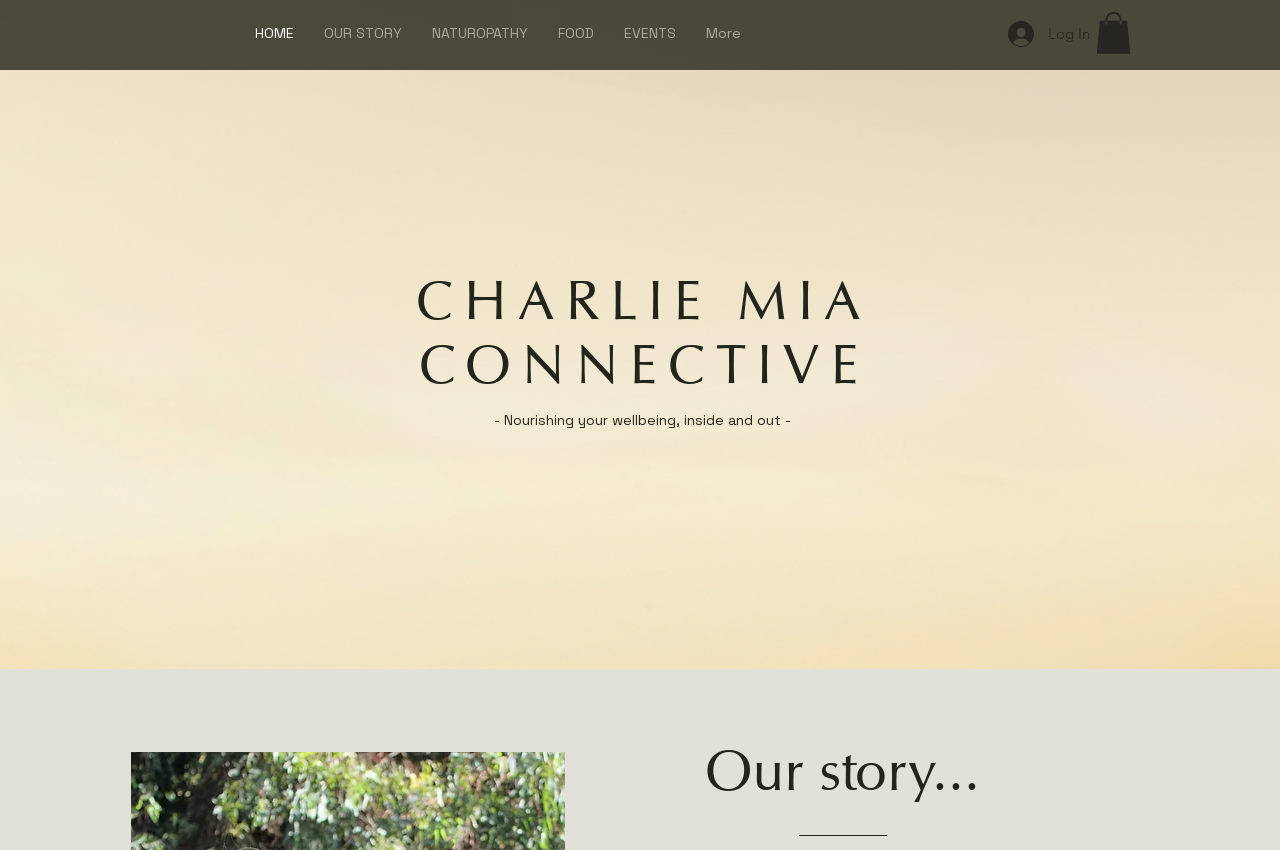Find the bounding box coordinates for the UI element that matches this description: "OUR STORY".

[0.241, 0.015, 0.326, 0.062]